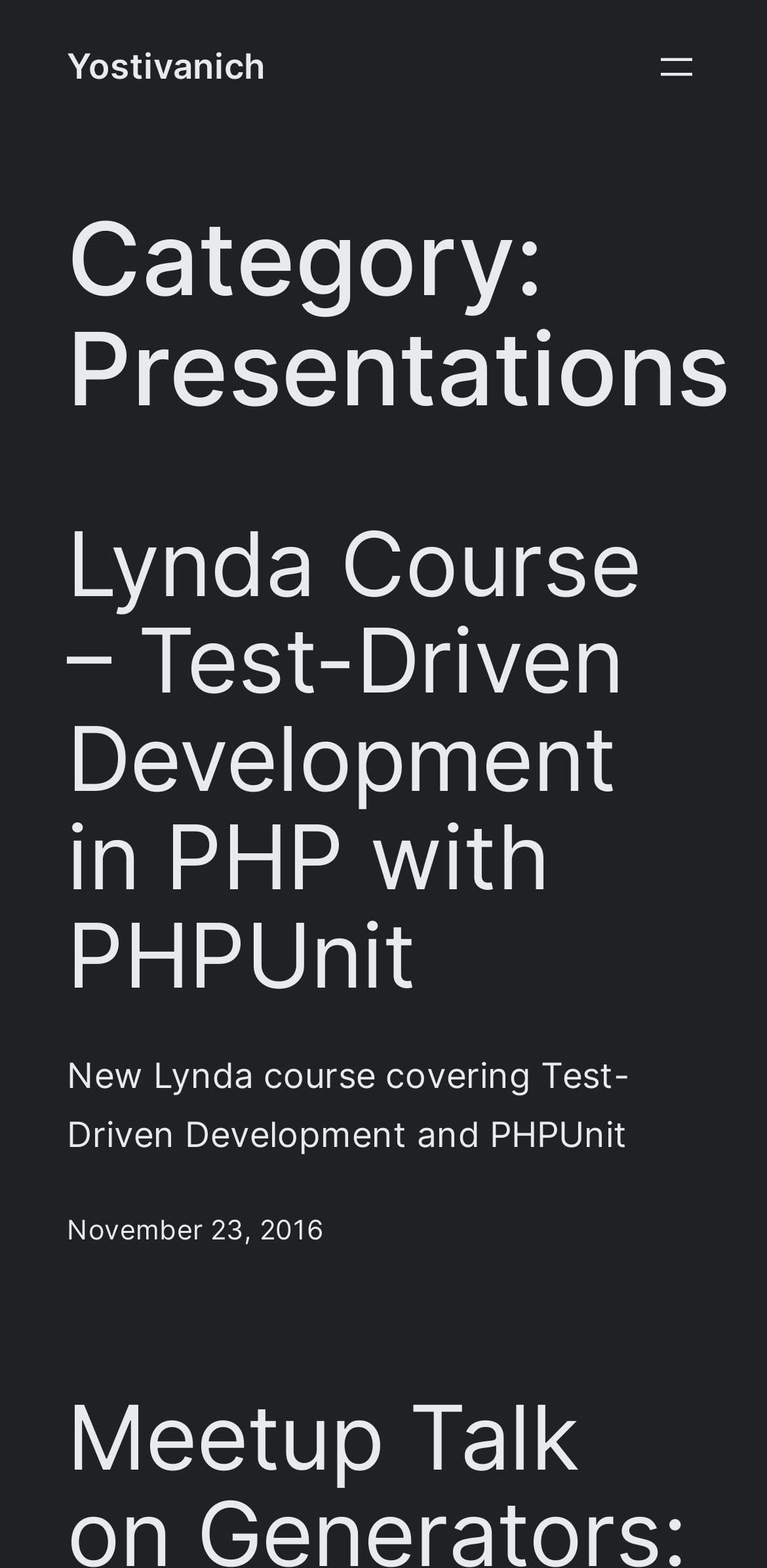Based on the image, please elaborate on the answer to the following question:
What is the category of the presentations?

I saw the heading 'Category: Presentations' on the webpage, which suggests that the category of the presentations is 'Presentations'.